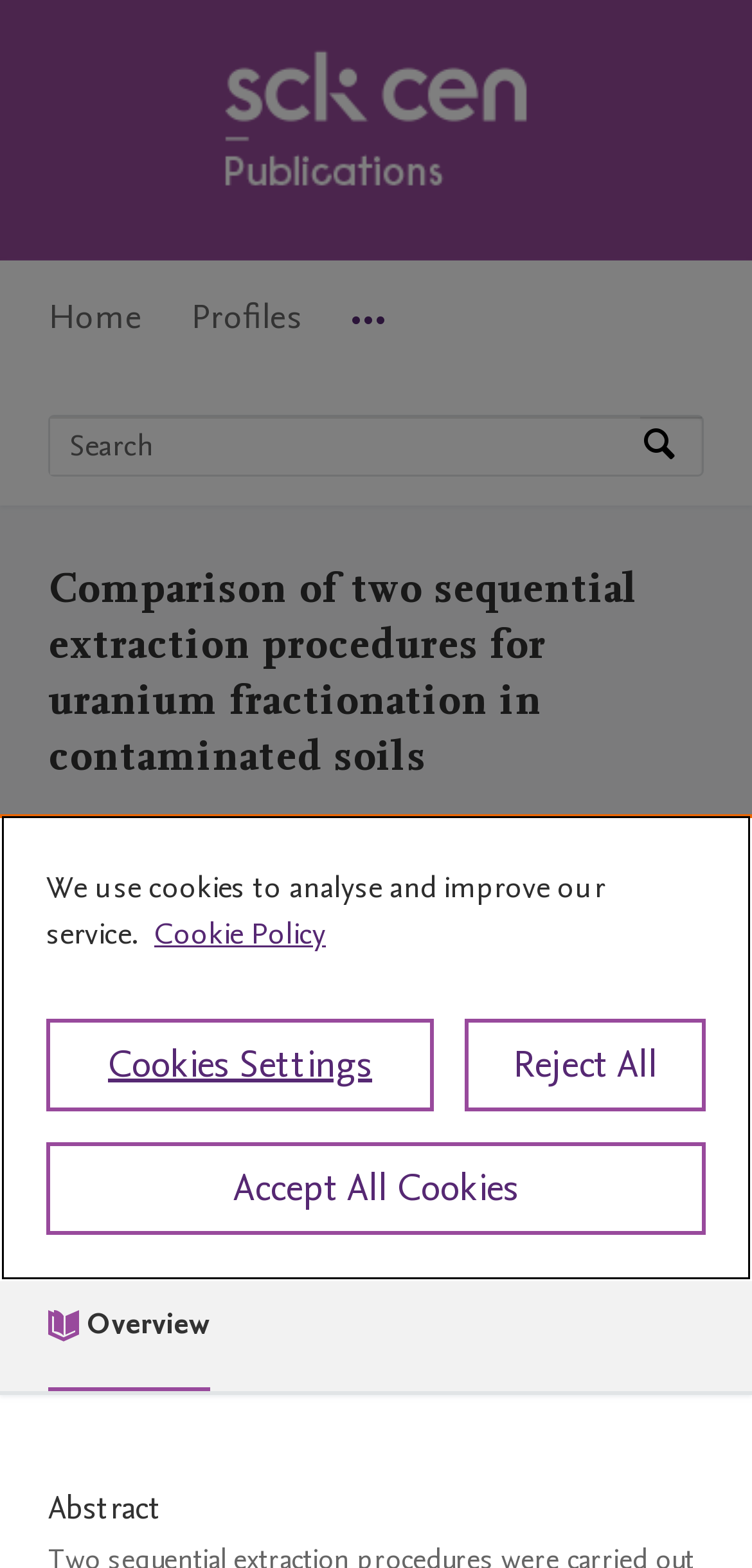What is the purpose of the 'Cookies Settings' button?
Please provide a comprehensive answer to the question based on the webpage screenshot.

The 'Cookies Settings' button is located within the cookie banner, and its purpose is to allow users to manage their cookie preferences. This is evident from the button text 'Cookies Settings' and the surrounding context of the cookie banner.